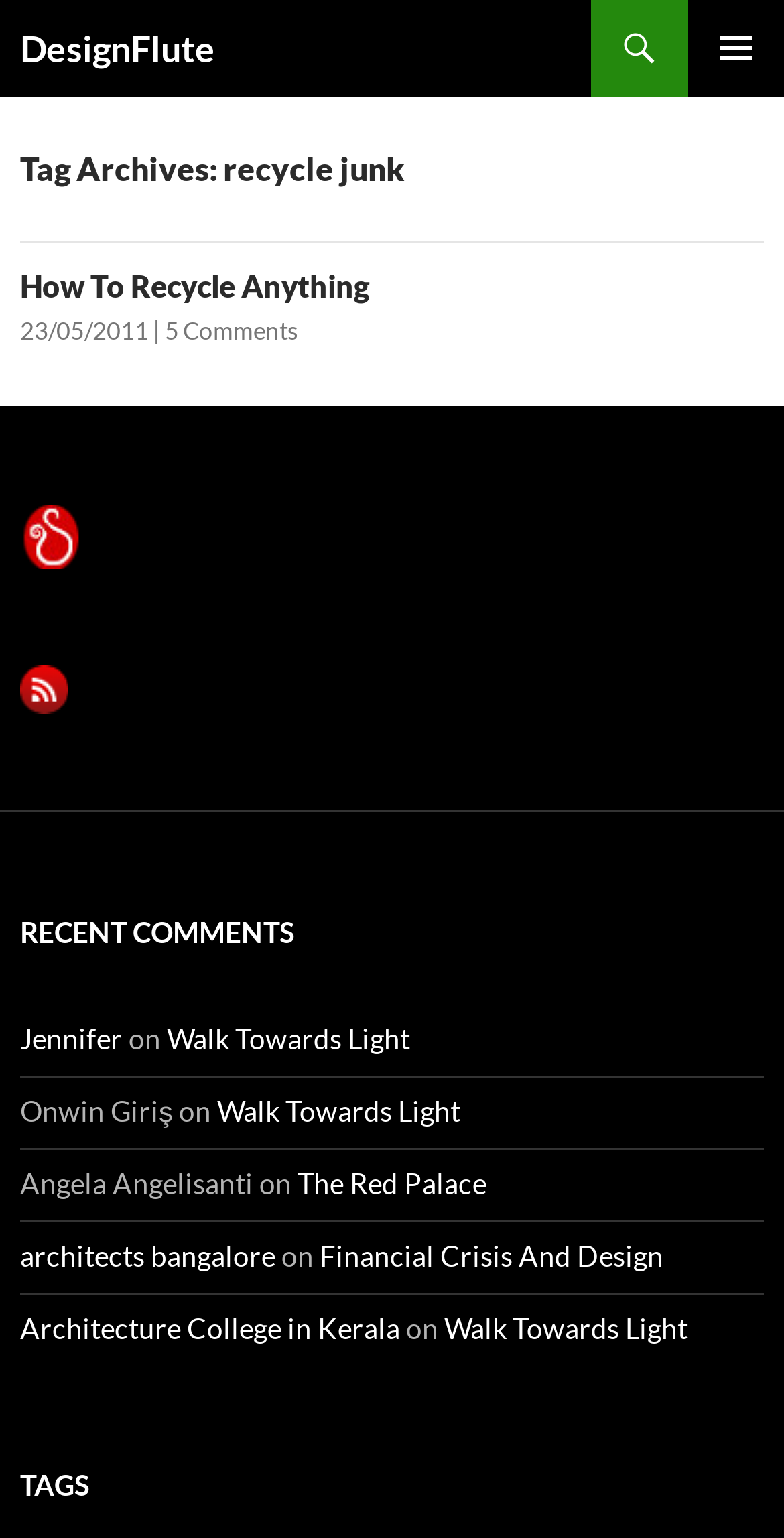How many articles are on the current page?
Please give a well-detailed answer to the question.

By examining the webpage structure, I found one article element, which contains a heading 'How To Recycle Anything', a link to the article, and other metadata. Therefore, there is only one article on the current page.